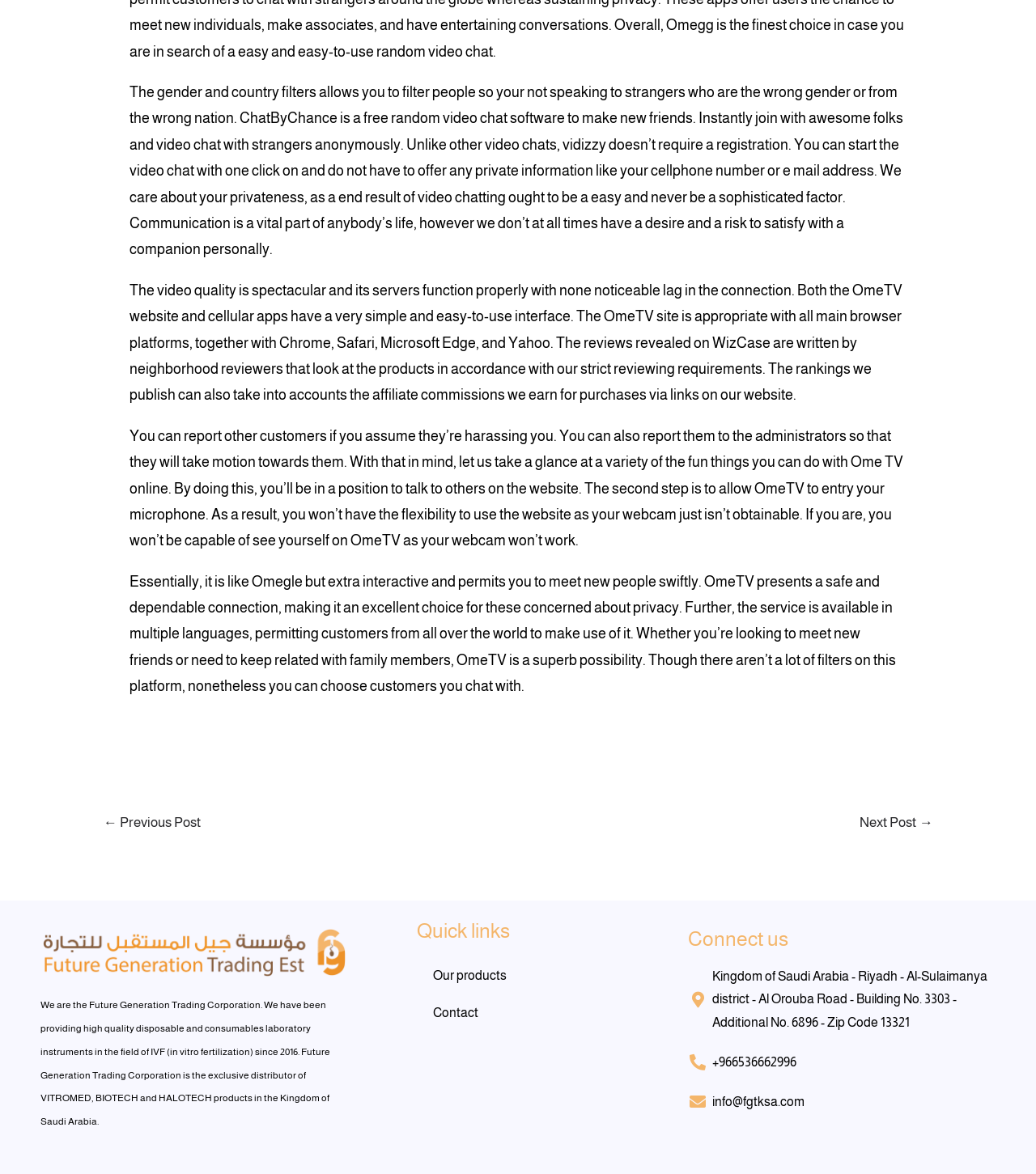Provide the bounding box coordinates of the HTML element described by the text: "Contact".

[0.402, 0.847, 0.656, 0.878]